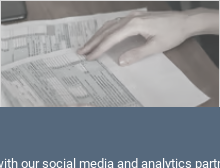Provide a one-word or one-phrase answer to the question:
What type of information is on the document?

Financial information